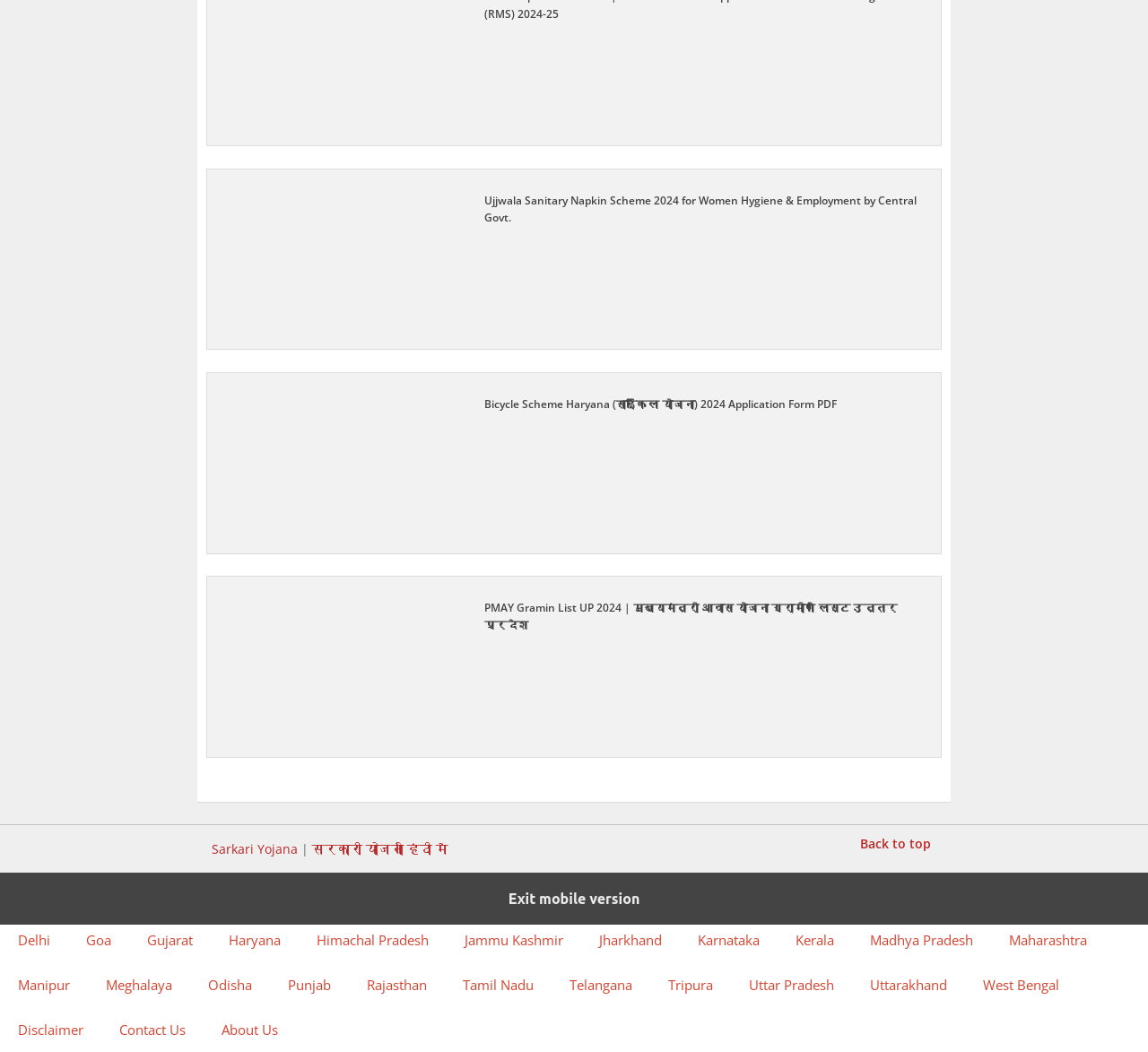Please identify the bounding box coordinates of the clickable area that will fulfill the following instruction: "Back to top of the page". The coordinates should be in the format of four float numbers between 0 and 1, i.e., [left, top, right, bottom].

[0.749, 0.791, 0.811, 0.815]